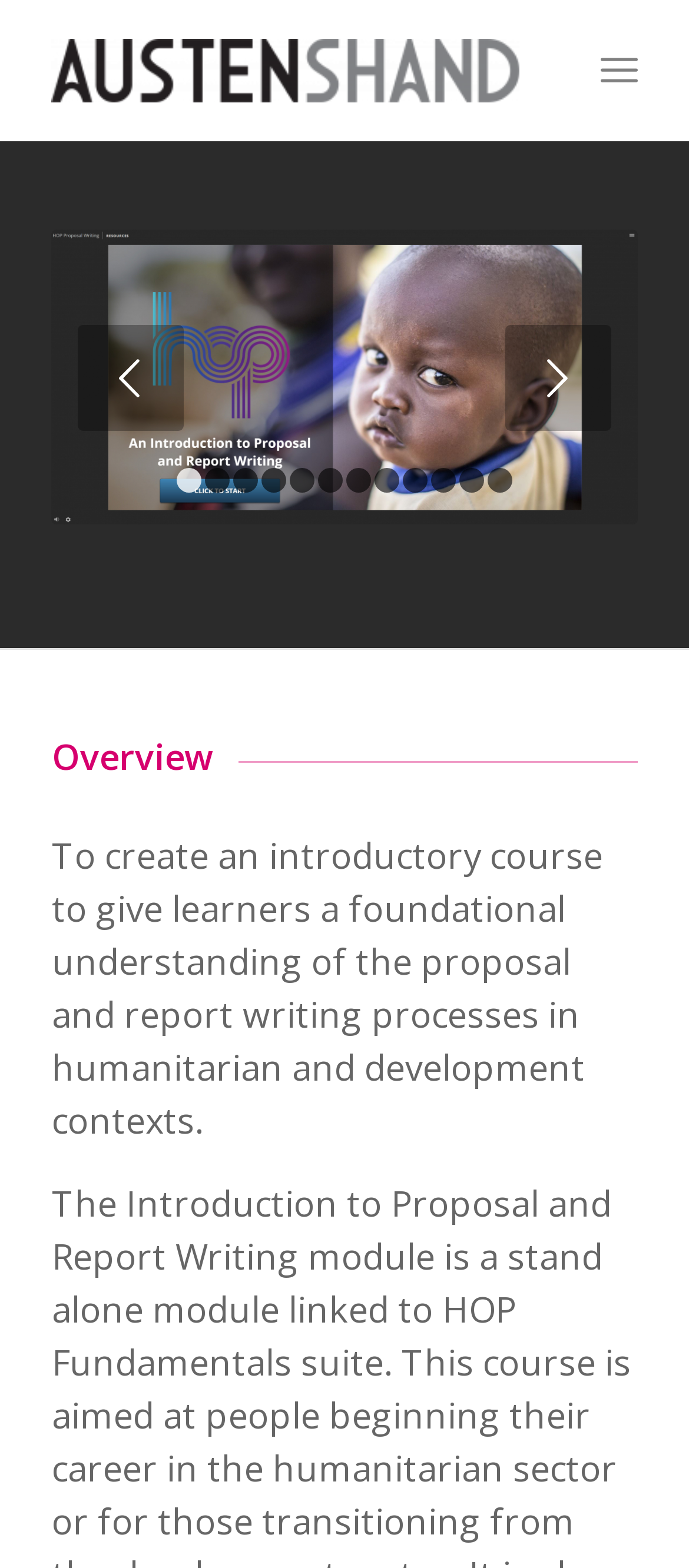Identify the bounding box coordinates of the region that should be clicked to execute the following instruction: "Click on the Austen Shand link".

[0.075, 0.0, 0.755, 0.09]